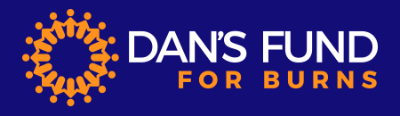What color is the font of 'DAN'S FUND'?
From the details in the image, answer the question comprehensively.

The font color of 'DAN'S FUND' is white because the caption describes it as a 'striking white font'.